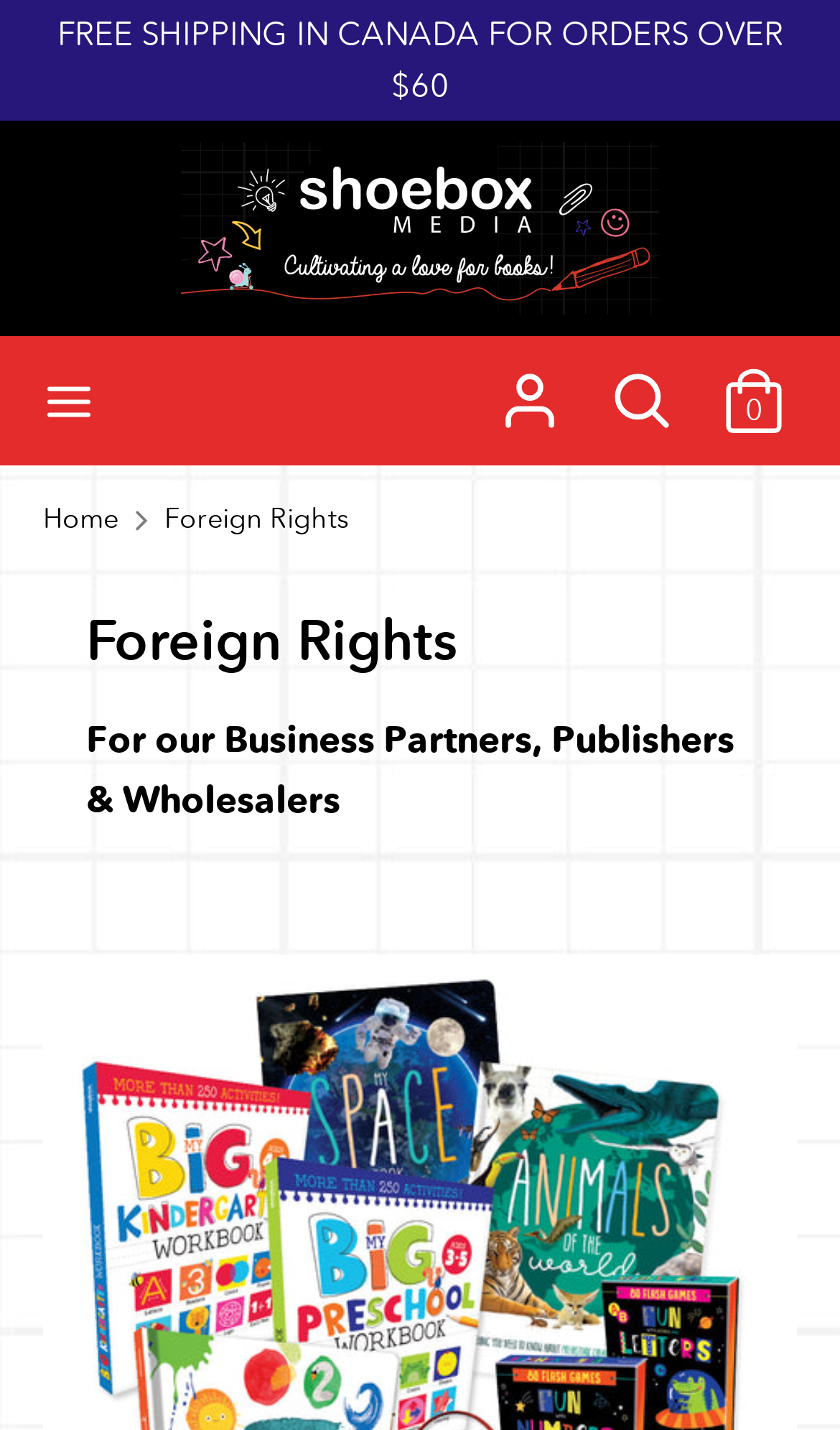Determine the bounding box coordinates of the area to click in order to meet this instruction: "Search for products".

[0.135, 0.25, 0.865, 0.313]